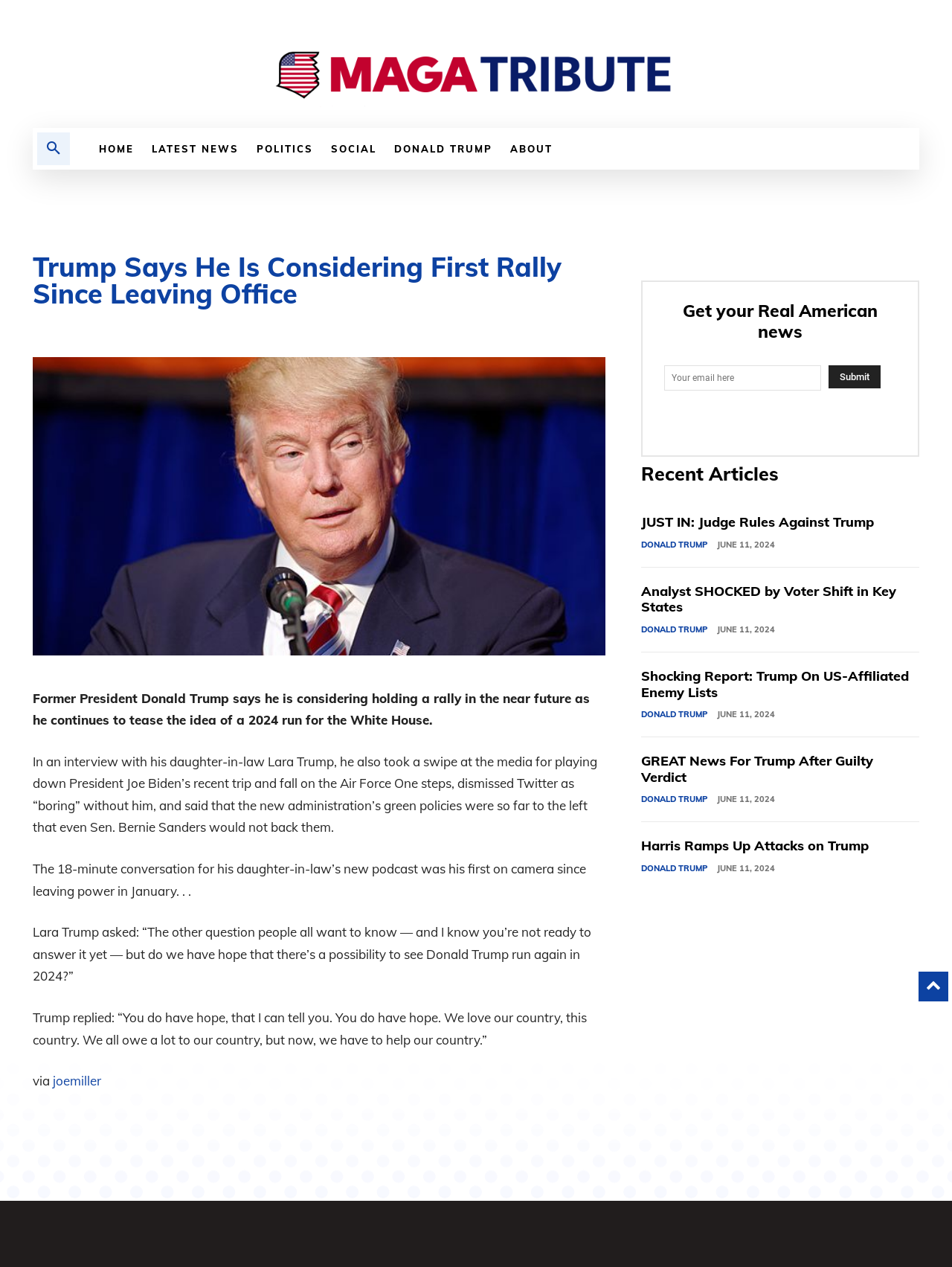Pinpoint the bounding box coordinates of the clickable element to carry out the following instruction: "Go to the 'HOME' page."

[0.095, 0.101, 0.15, 0.134]